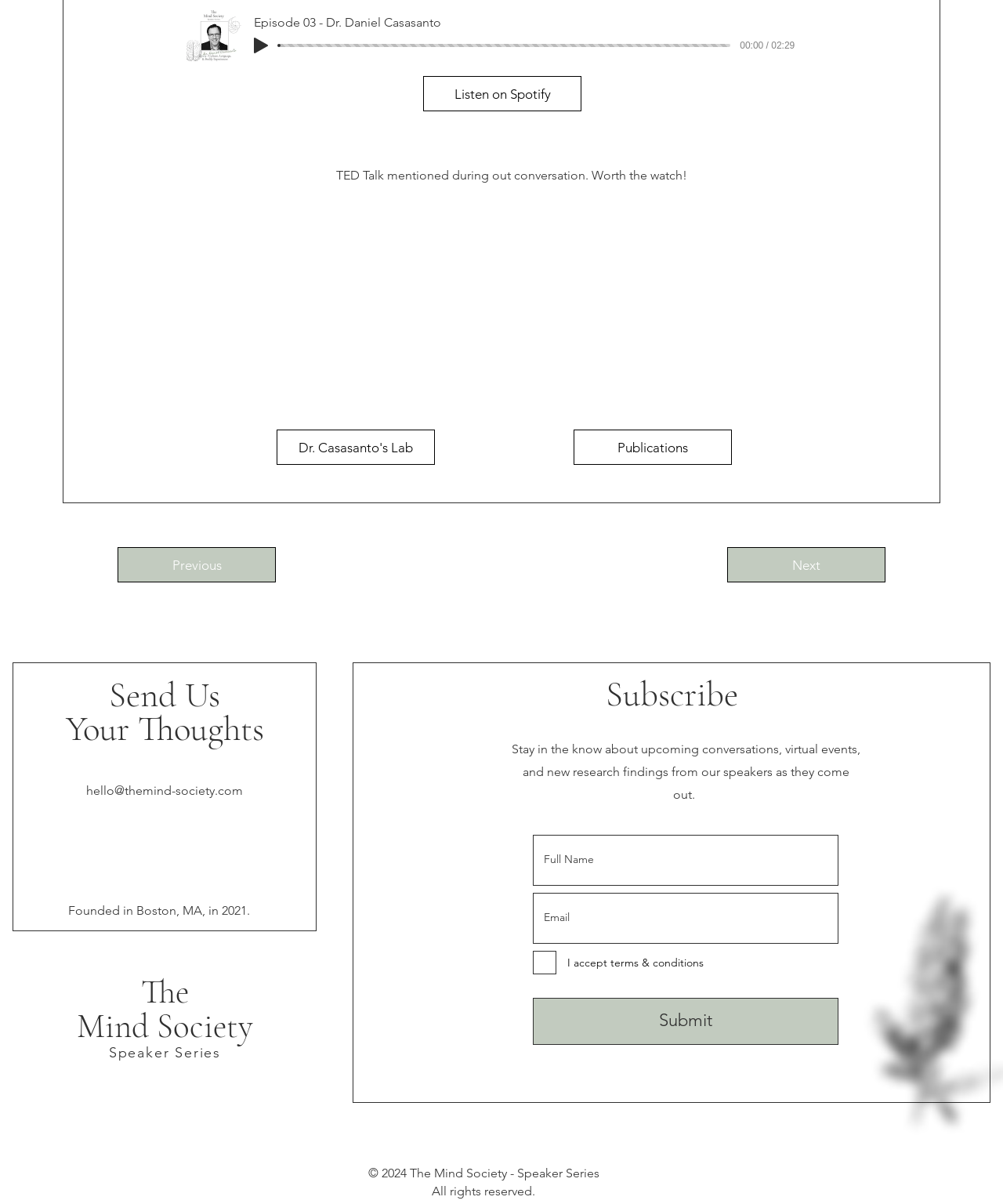What is the purpose of the 'Subscribe' section?
Using the information presented in the image, please offer a detailed response to the question.

The 'Subscribe' section is located at the bottom of the webpage, which allows users to input their full name and email to stay updated on upcoming conversations, virtual events, and new research findings from the speakers.